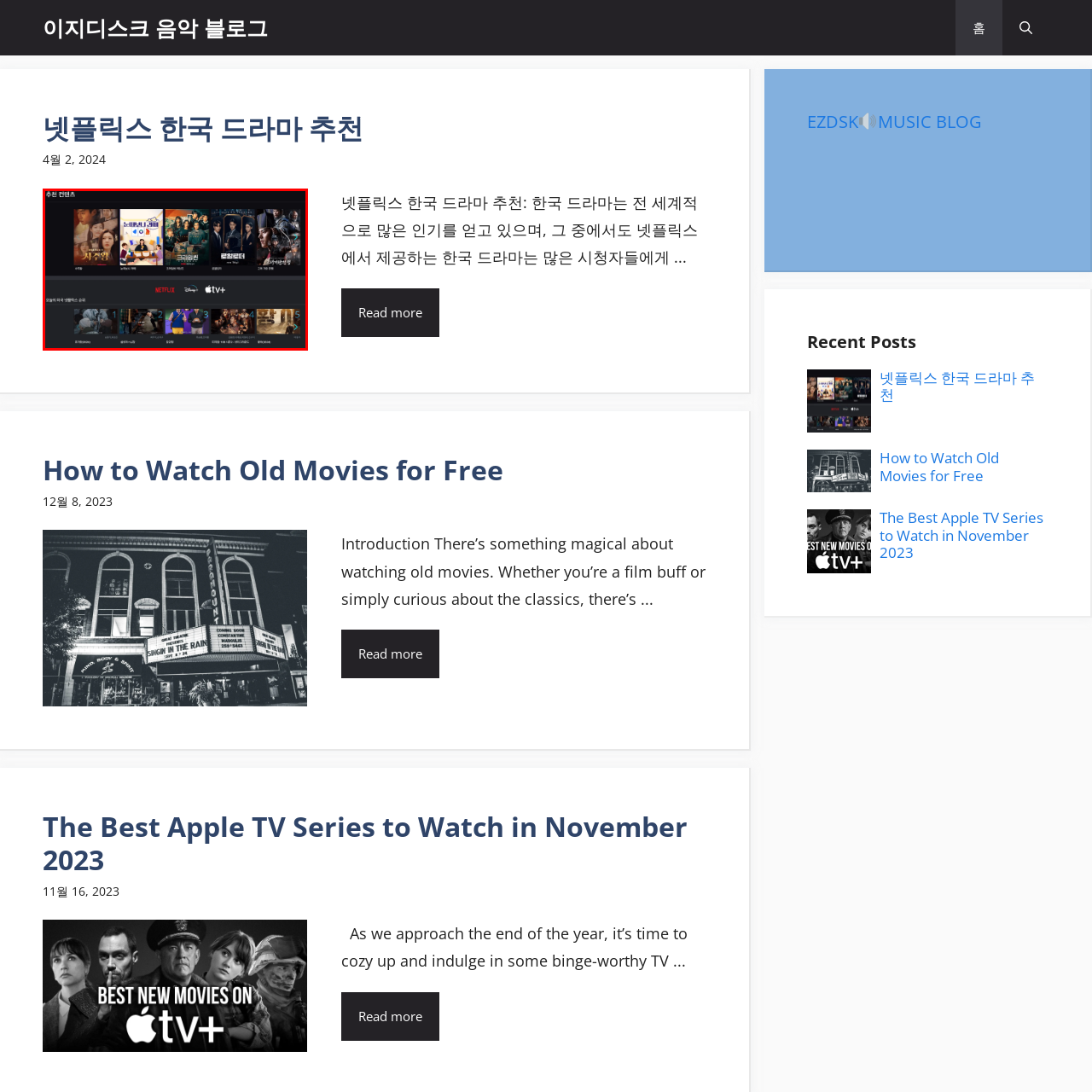How many streaming platforms are mentioned in the image?
Inspect the image within the red bounding box and respond with a detailed answer, leveraging all visible details.

The image mentions Netflix and Disney+ as the streaming platforms, which indicates that there are two streaming platforms mentioned.